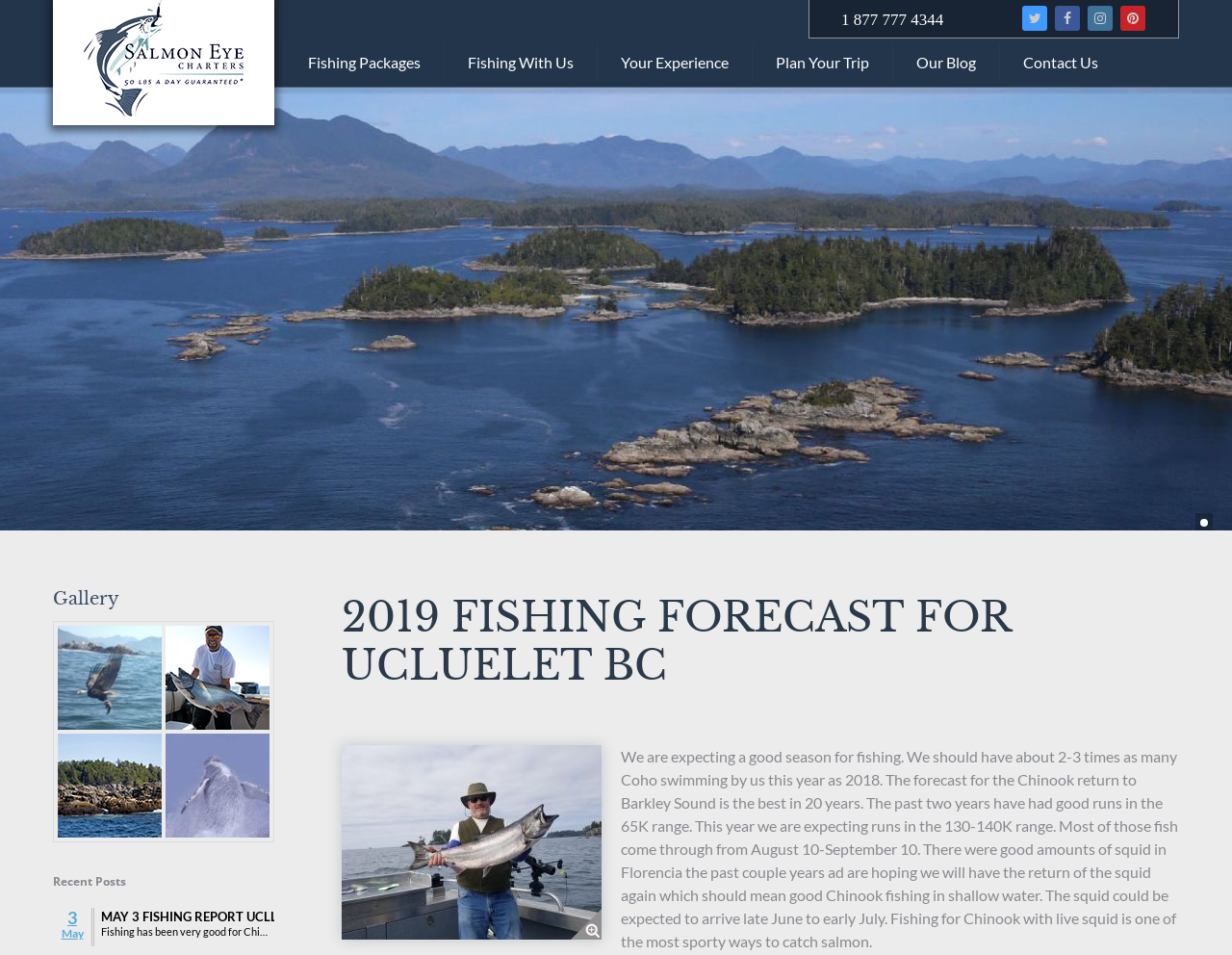Describe in detail what you see on the webpage.

The webpage is about Salmon Eye Charters, a fishing charter service in Ucluelet, BC. At the top, there is a large heading that reads "2019 FISHING FORECAST FOR UCLUELET BC". Below this heading, there is a link to "Zoom Image" and a block of text that provides a detailed forecast for the 2019 fishing season, including expectations for Coho and Chinook salmon runs.

To the left of the forecast text, there is a section labeled "Gallery" with four images arranged in a 2x2 grid. Each image is a small thumbnail, and they appear to be related to fishing or the charter service.

Below the forecast text, there is a section labeled "Recent Posts" with a single link to a fishing report from May 3. To the right of this section, there is a row of seven links to different pages on the website, including "Fishing Packages", "Fishing With Us", and "Contact Us".

At the very top of the page, there is a row of links to social media platforms, represented by icons. In the top-right corner, there is a phone number "1 877 777 4344" and a few social media links.